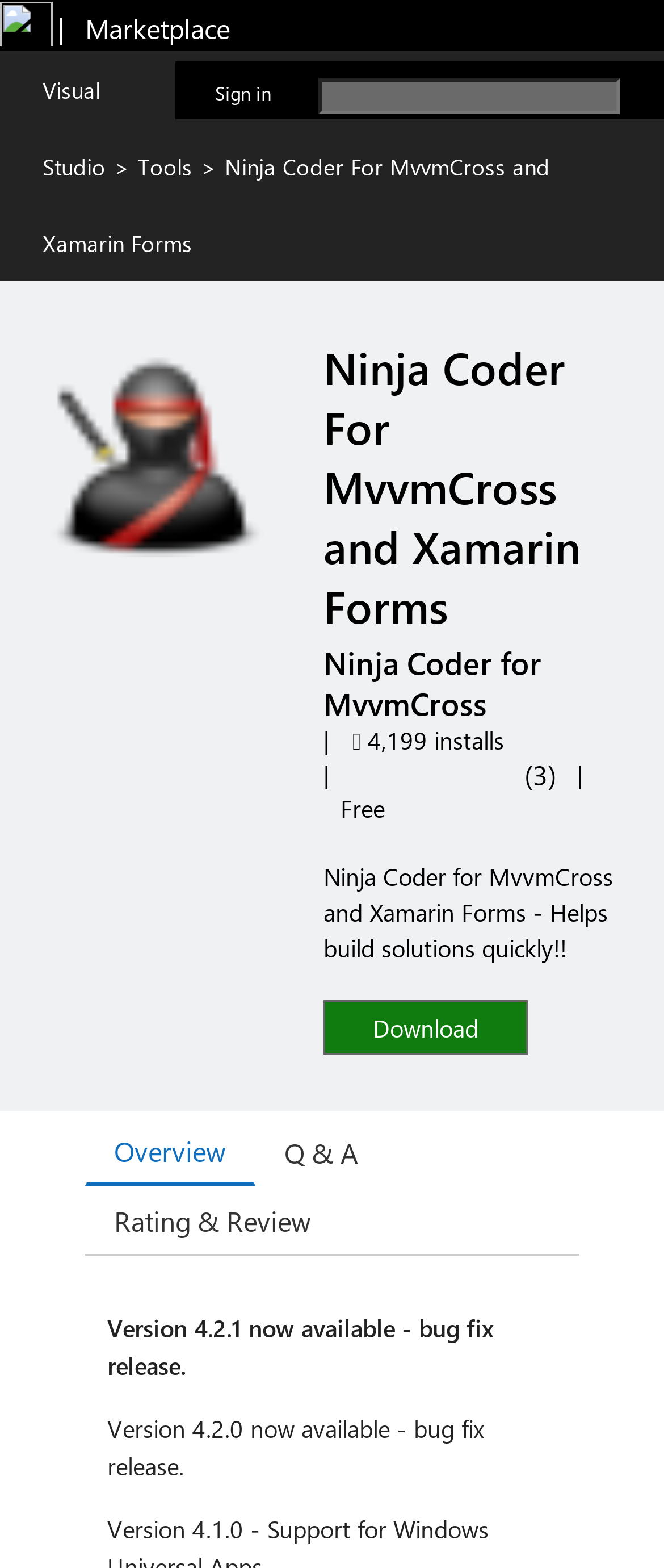Identify the bounding box coordinates for the UI element that matches this description: "Sign in".

[0.324, 0.05, 0.409, 0.067]